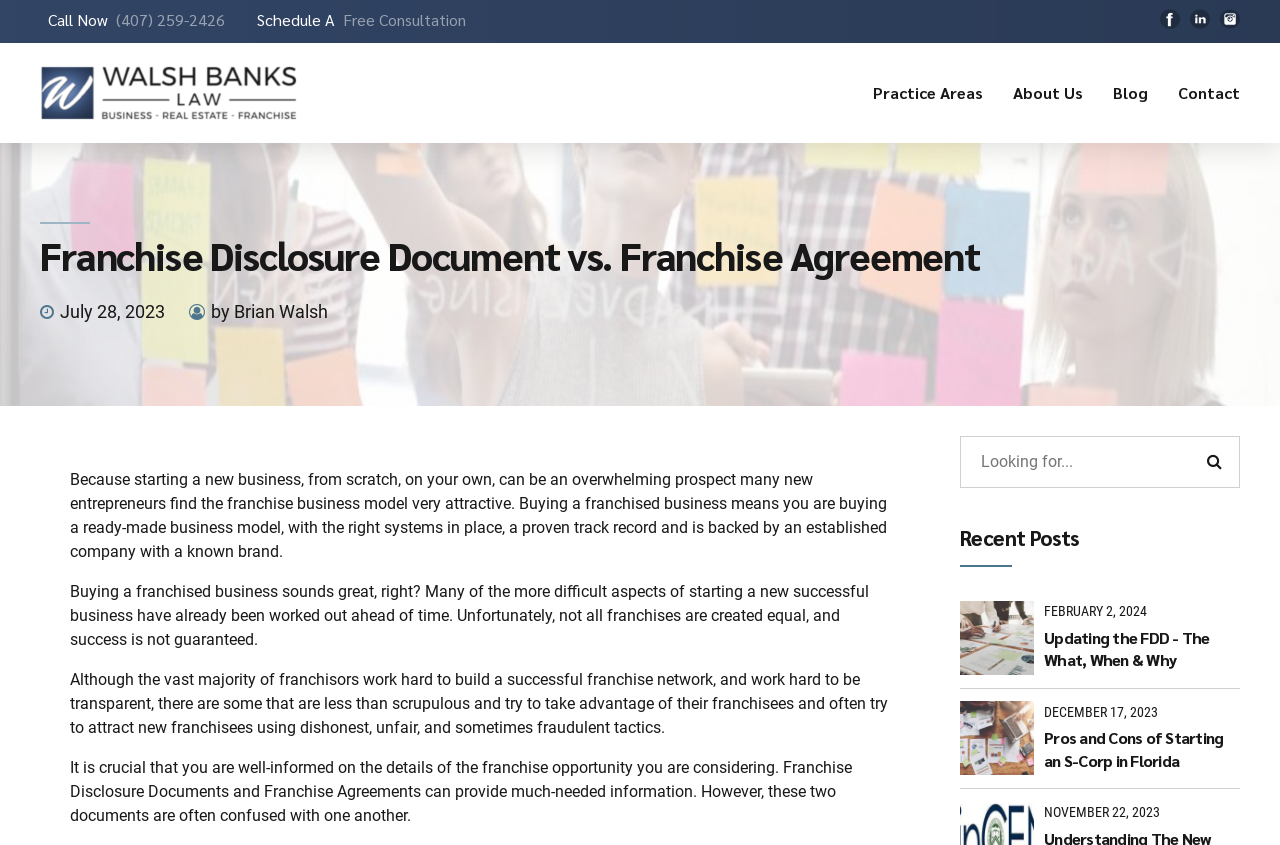Please provide a comprehensive answer to the question below using the information from the image: How many recent posts are listed?

I counted the number of recent posts by looking at the section titled 'Recent Posts', which lists two posts with their titles and dates.